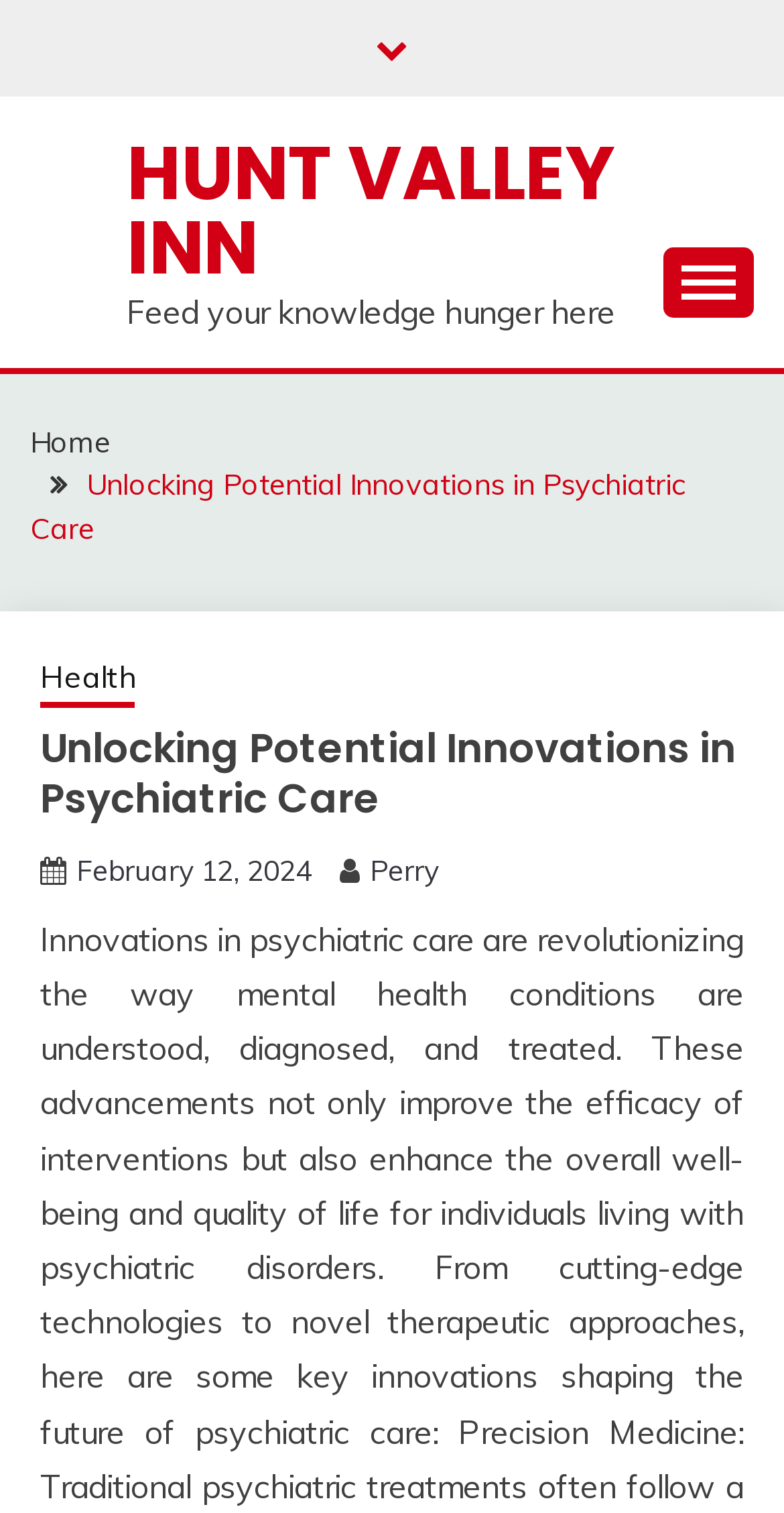Please locate the bounding box coordinates of the element's region that needs to be clicked to follow the instruction: "Click the Hunt Valley Inn link". The bounding box coordinates should be provided as four float numbers between 0 and 1, i.e., [left, top, right, bottom].

[0.162, 0.08, 0.785, 0.198]